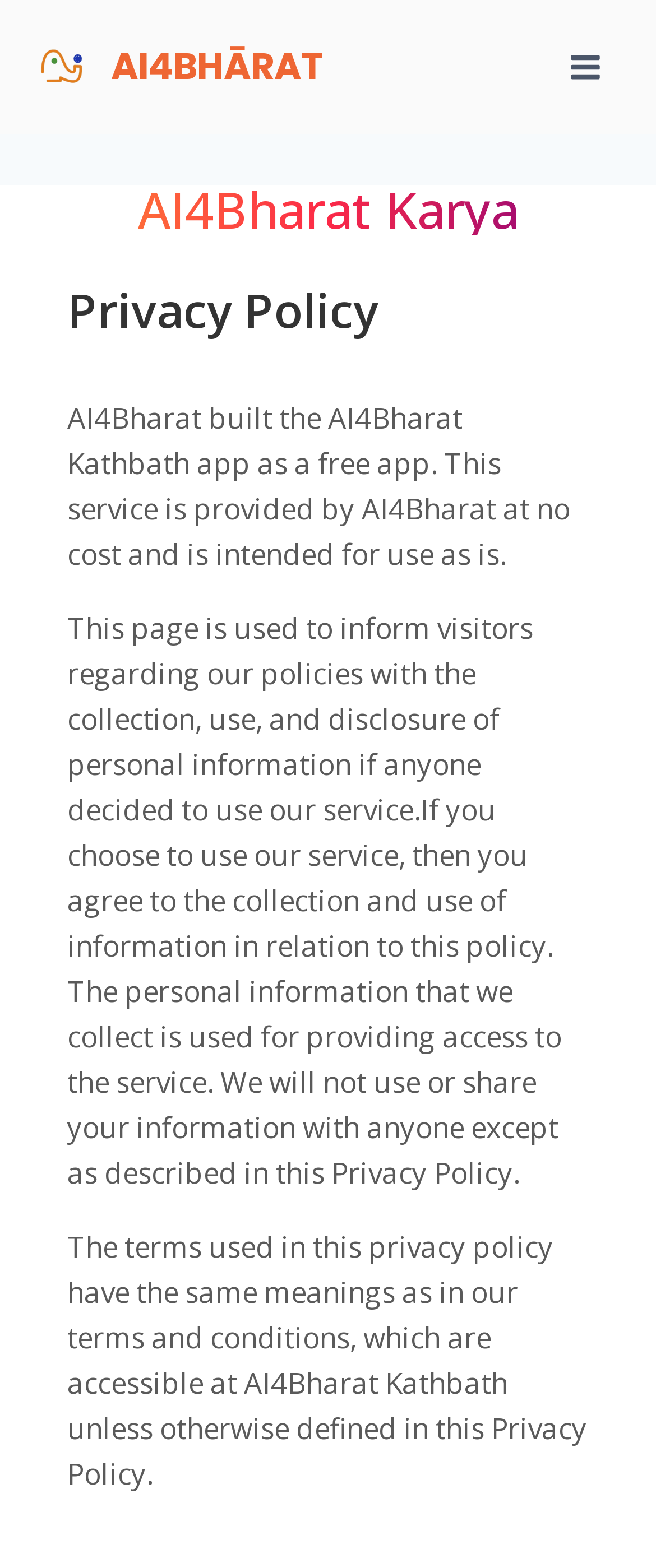Determine the bounding box for the UI element that matches this description: "Toggle Menu".

[0.844, 0.026, 0.938, 0.06]